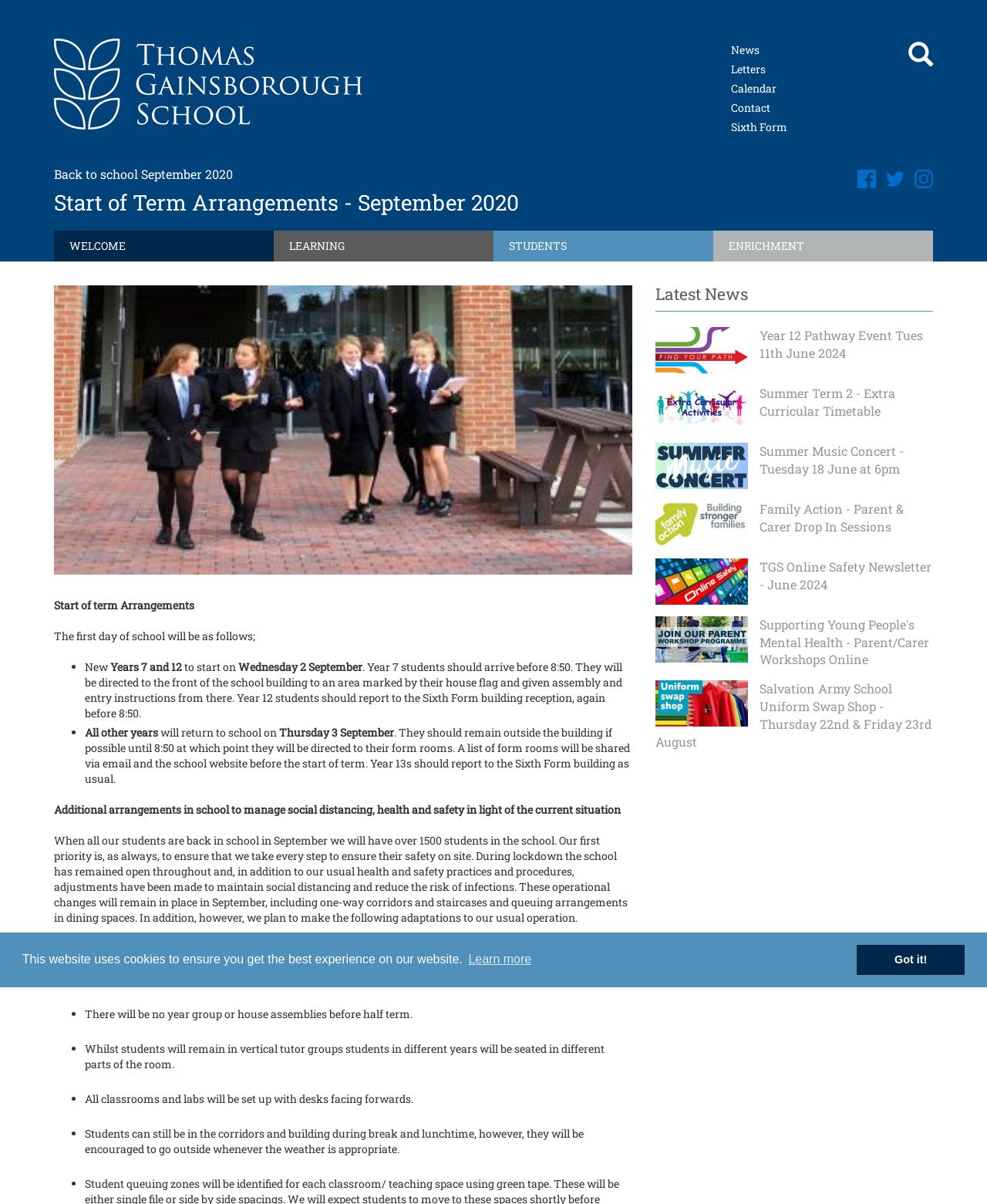Locate the bounding box coordinates of the clickable area to execute the instruction: "visit Gadgets 360 Staff page". Provide the coordinates as four float numbers between 0 and 1, represented as [left, top, right, bottom].

None